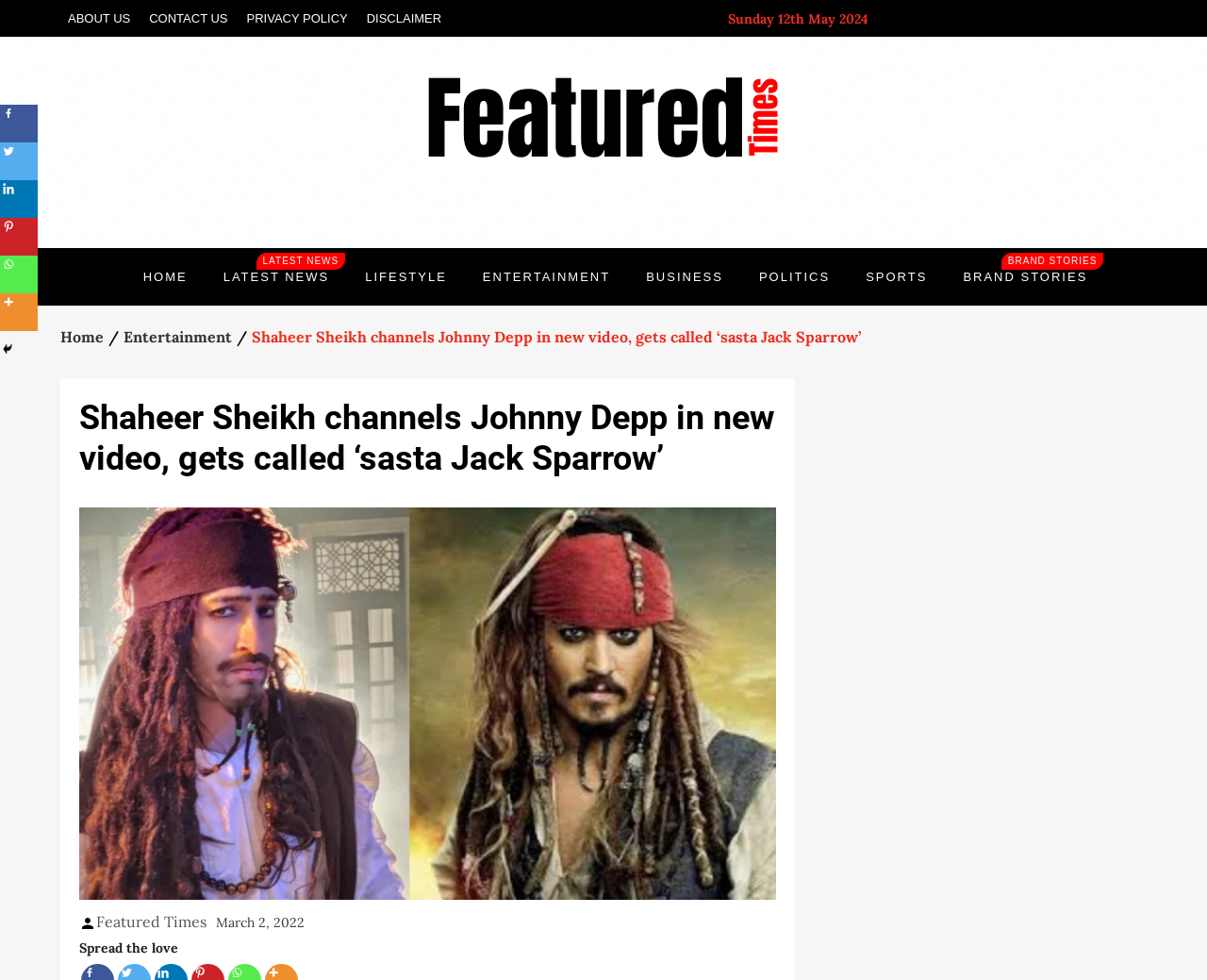What is the name of the website?
Give a detailed response to the question by analyzing the screenshot.

I found the name of the website by looking at the link 'Featured Times' located at the top of the webpage, which is also the title of the webpage.